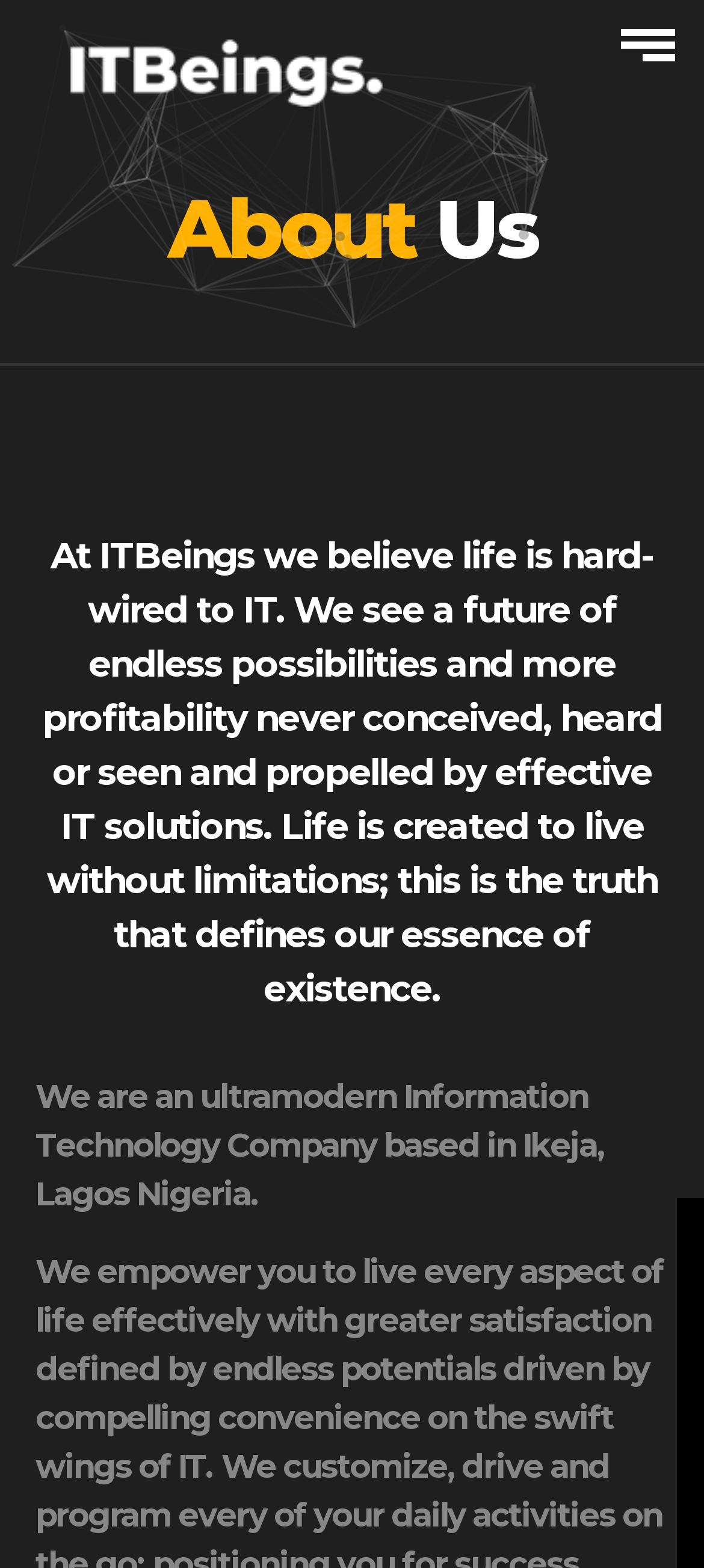Respond to the question below with a concise word or phrase:
What is the year of copyright?

2024